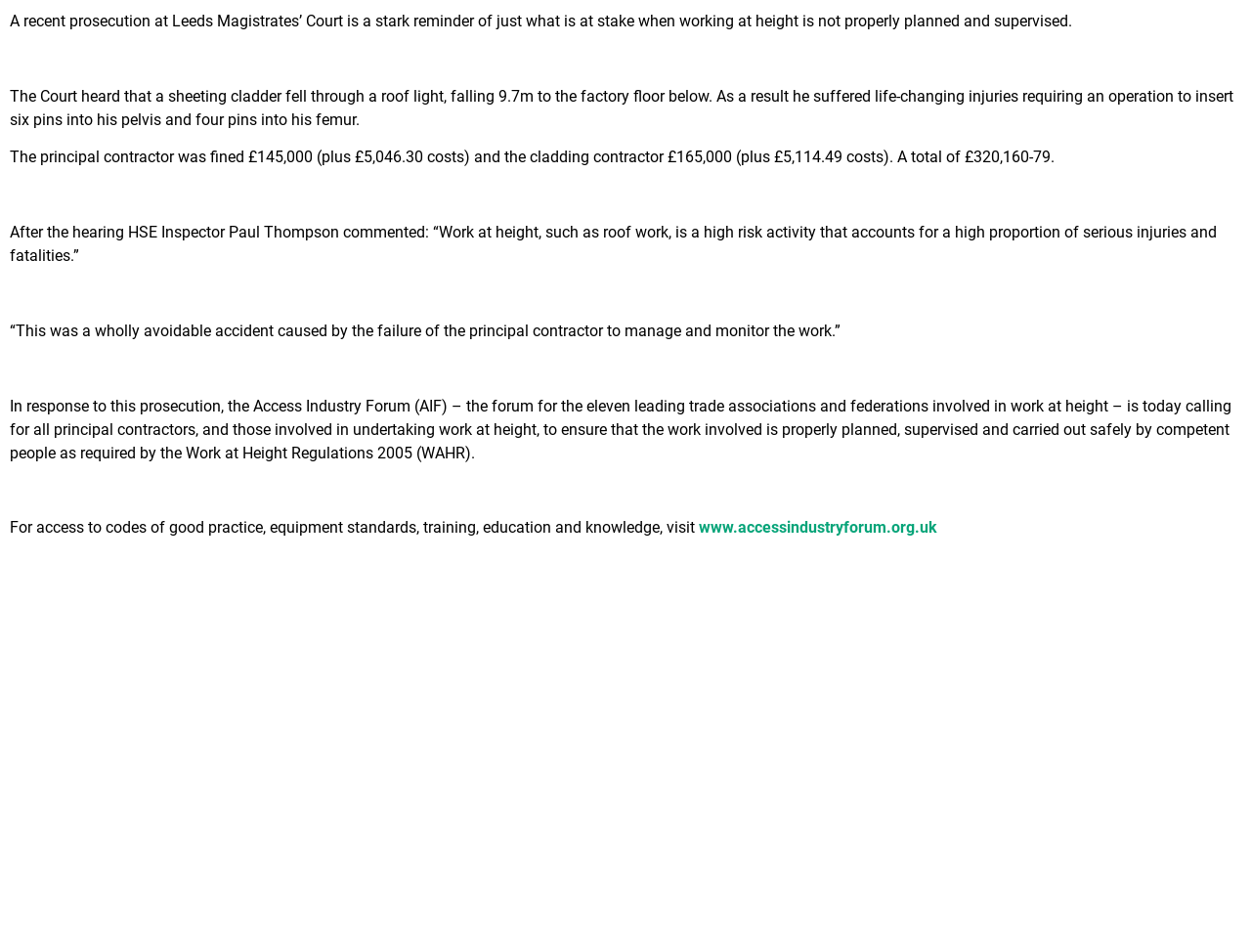What is the purpose of the Access Industry Forum's call to action?
Answer the question with as much detail as you can, using the image as a reference.

In response to the prosecution, the Access Industry Forum is calling for all principal contractors and those involved in work at height to ensure that the work is properly planned, supervised, and carried out safely by competent people as required by the Work at Height Regulations 2005.